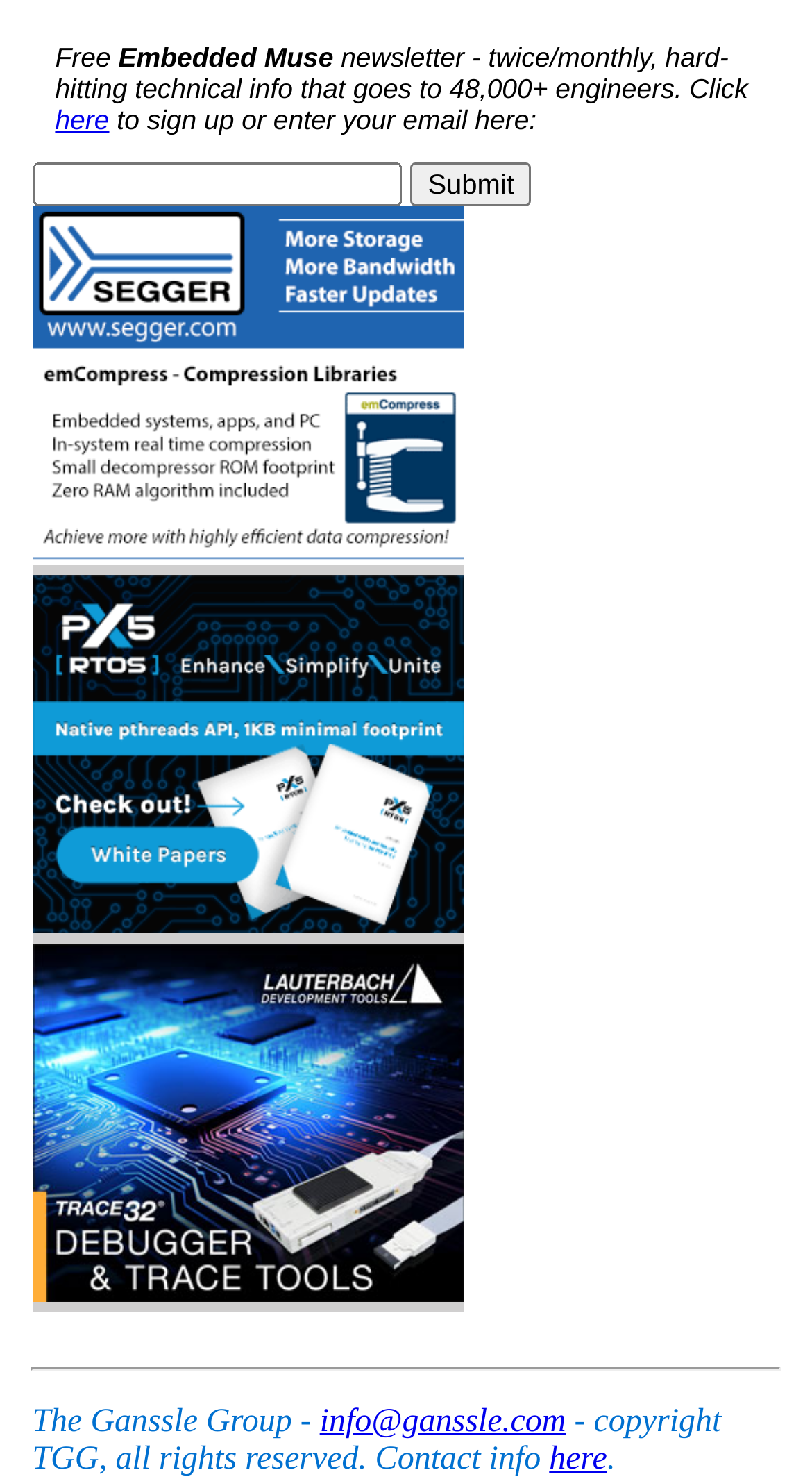Provide the bounding box for the UI element matching this description: "name="email"".

[0.042, 0.109, 0.496, 0.139]